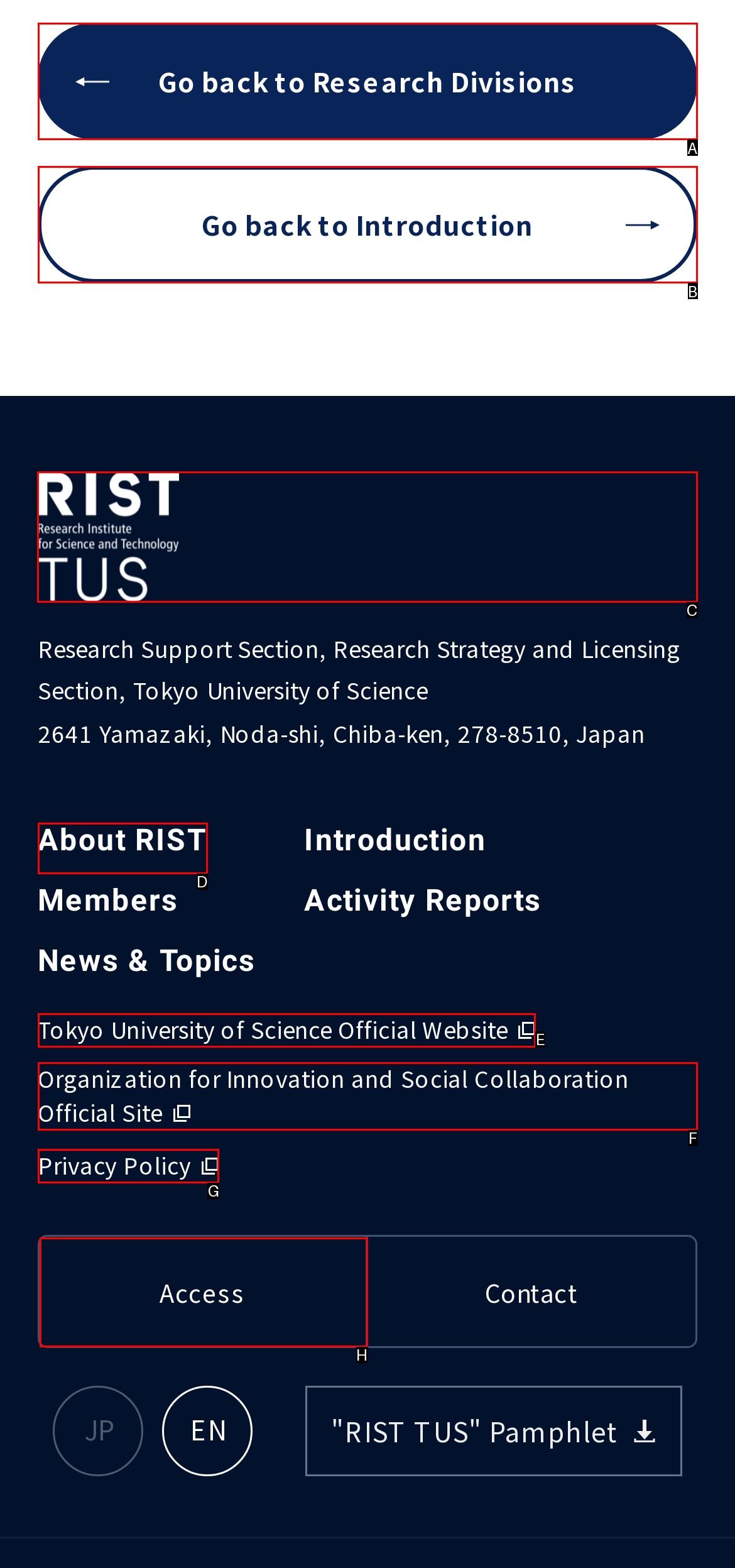Given the task: Learn about RIST, tell me which HTML element to click on.
Answer with the letter of the correct option from the given choices.

C